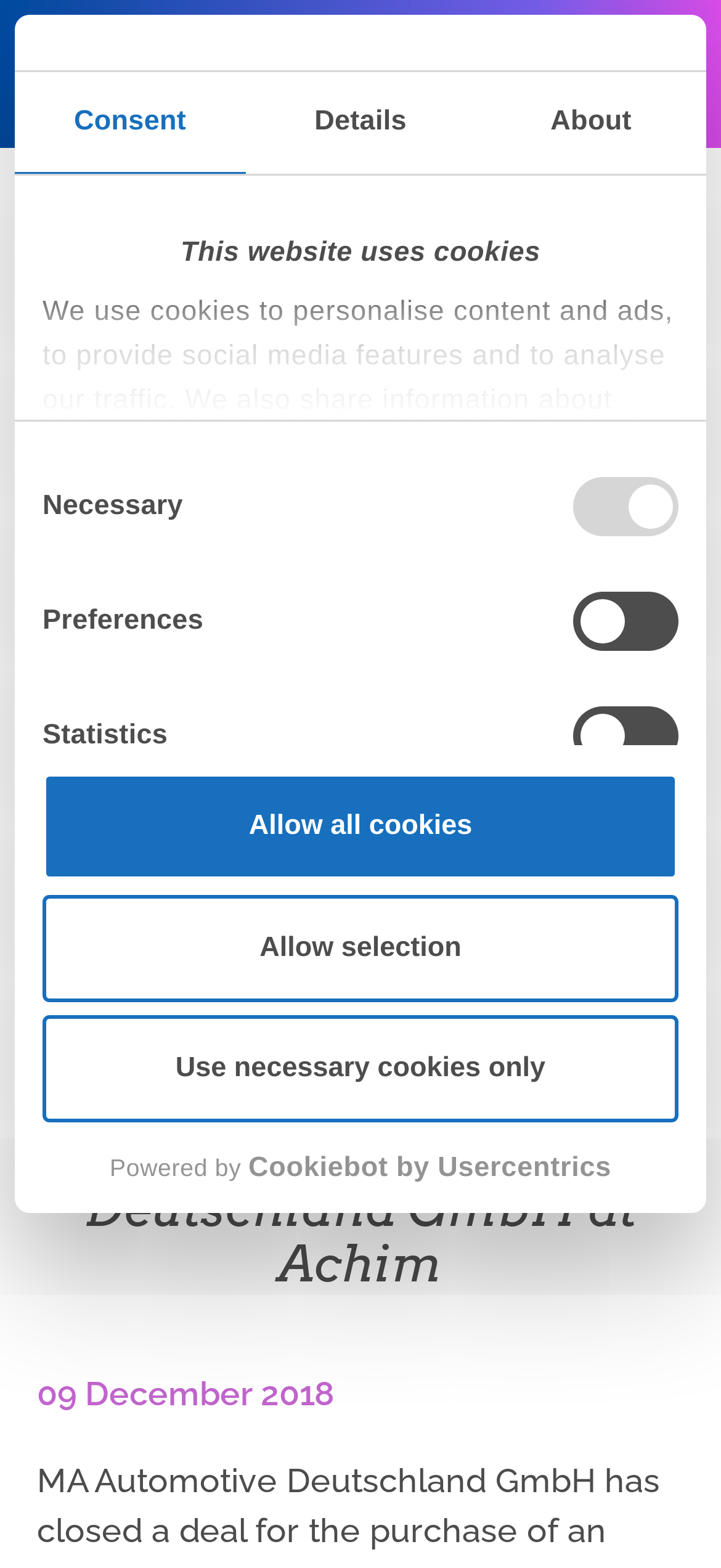Please specify the bounding box coordinates of the clickable section necessary to execute the following command: "Open the main menu".

[0.026, 0.012, 0.179, 0.075]